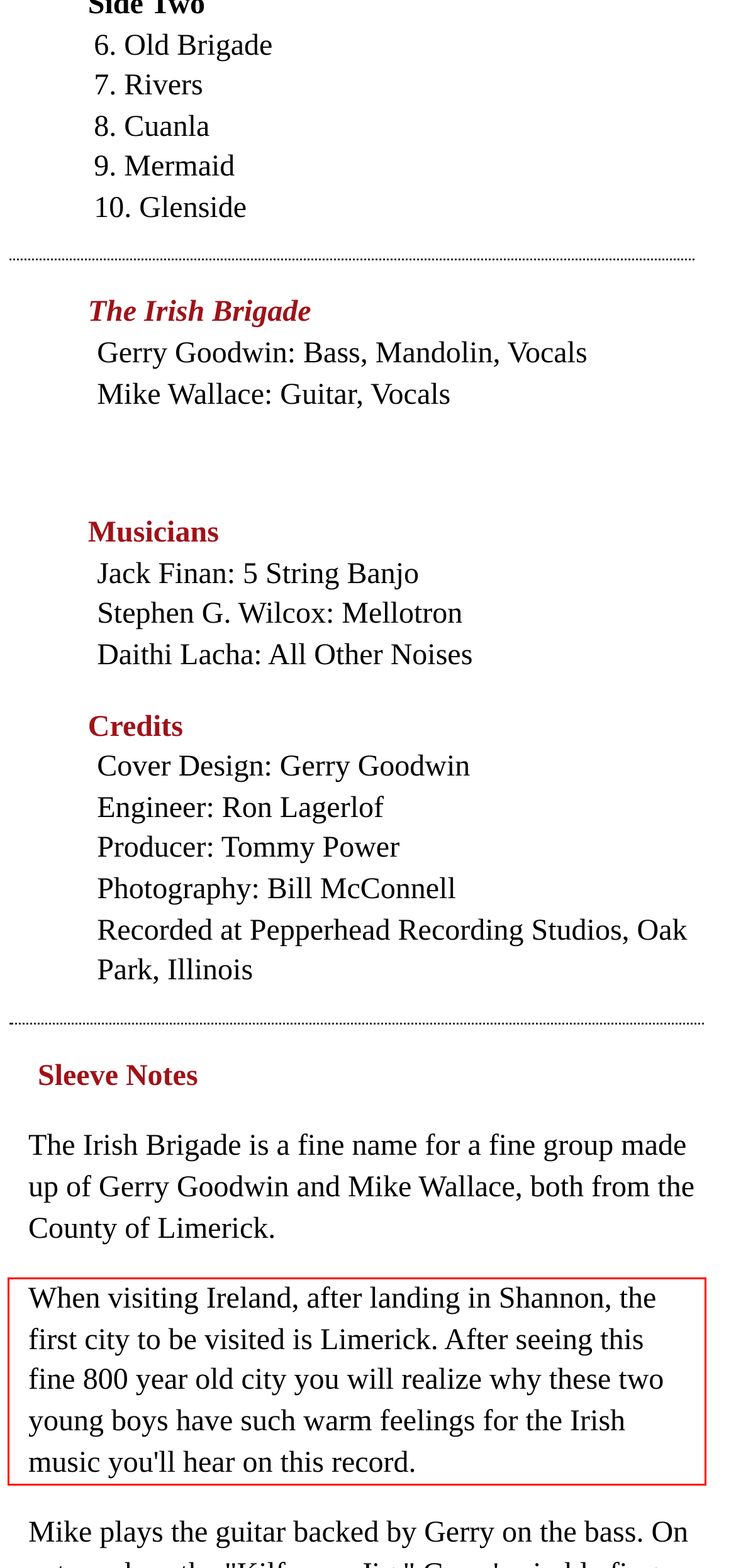Observe the screenshot of the webpage, locate the red bounding box, and extract the text content within it.

When visiting Ireland, after landing in Shannon, the first city to be visited is Limerick. After seeing this fine 800 year old city you will realize why these two young boys have such warm feelings for the Irish music you'll hear on this record.